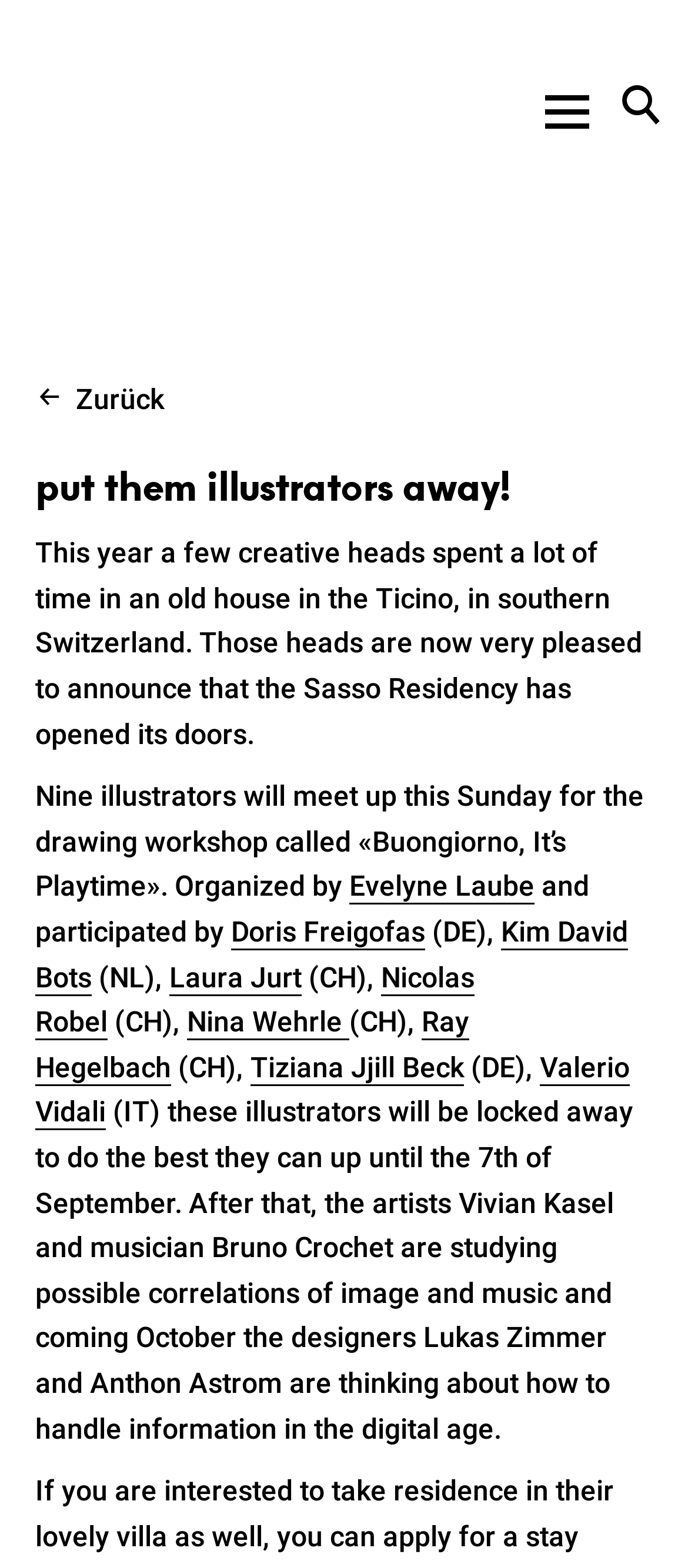Specify the bounding box coordinates of the element's area that should be clicked to execute the given instruction: "Click on the 'alumni' tag". The coordinates should be four float numbers between 0 and 1, i.e., [left, top, right, bottom].

[0.077, 0.113, 0.272, 0.139]